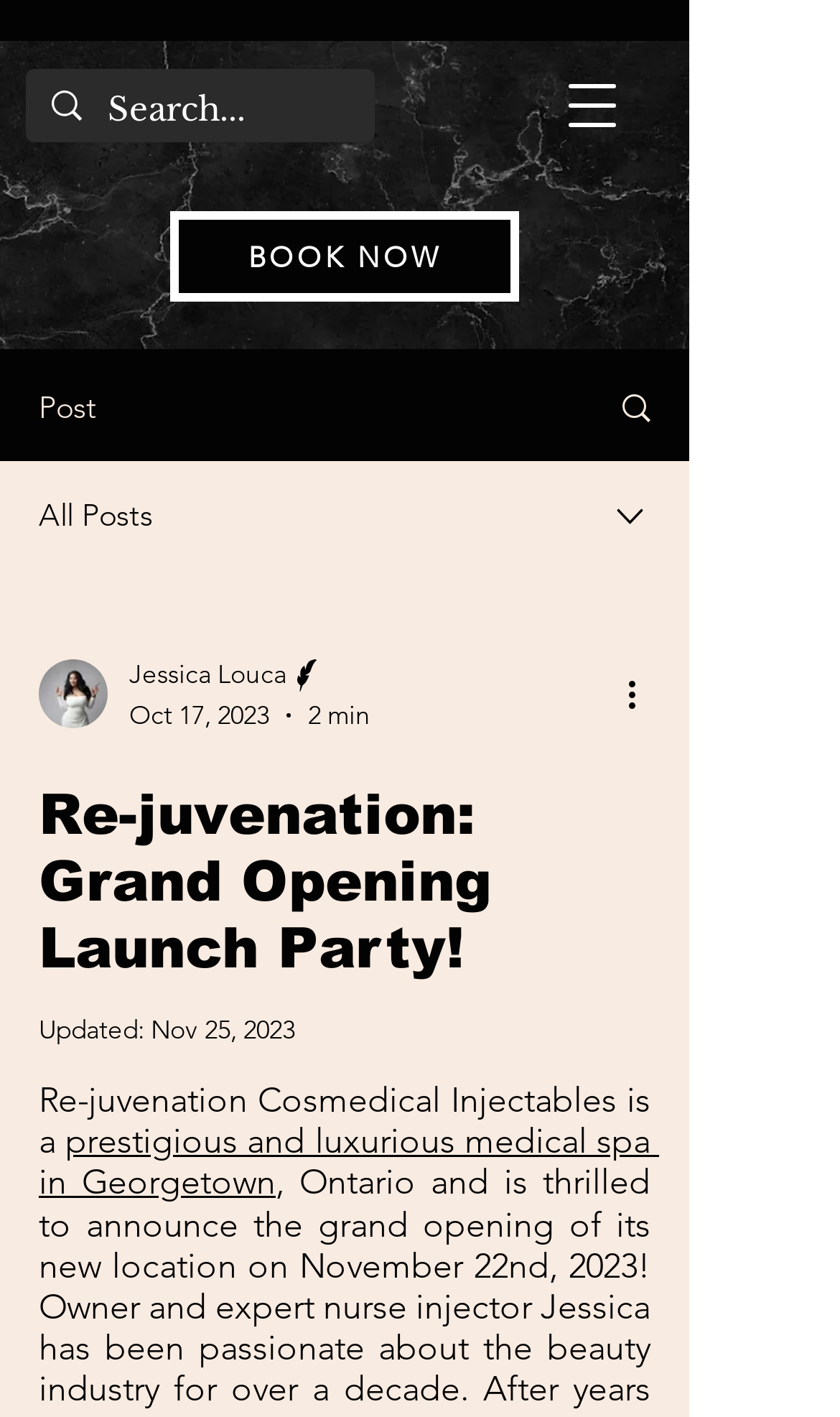Show the bounding box coordinates of the region that should be clicked to follow the instruction: "Book now."

[0.203, 0.149, 0.618, 0.213]